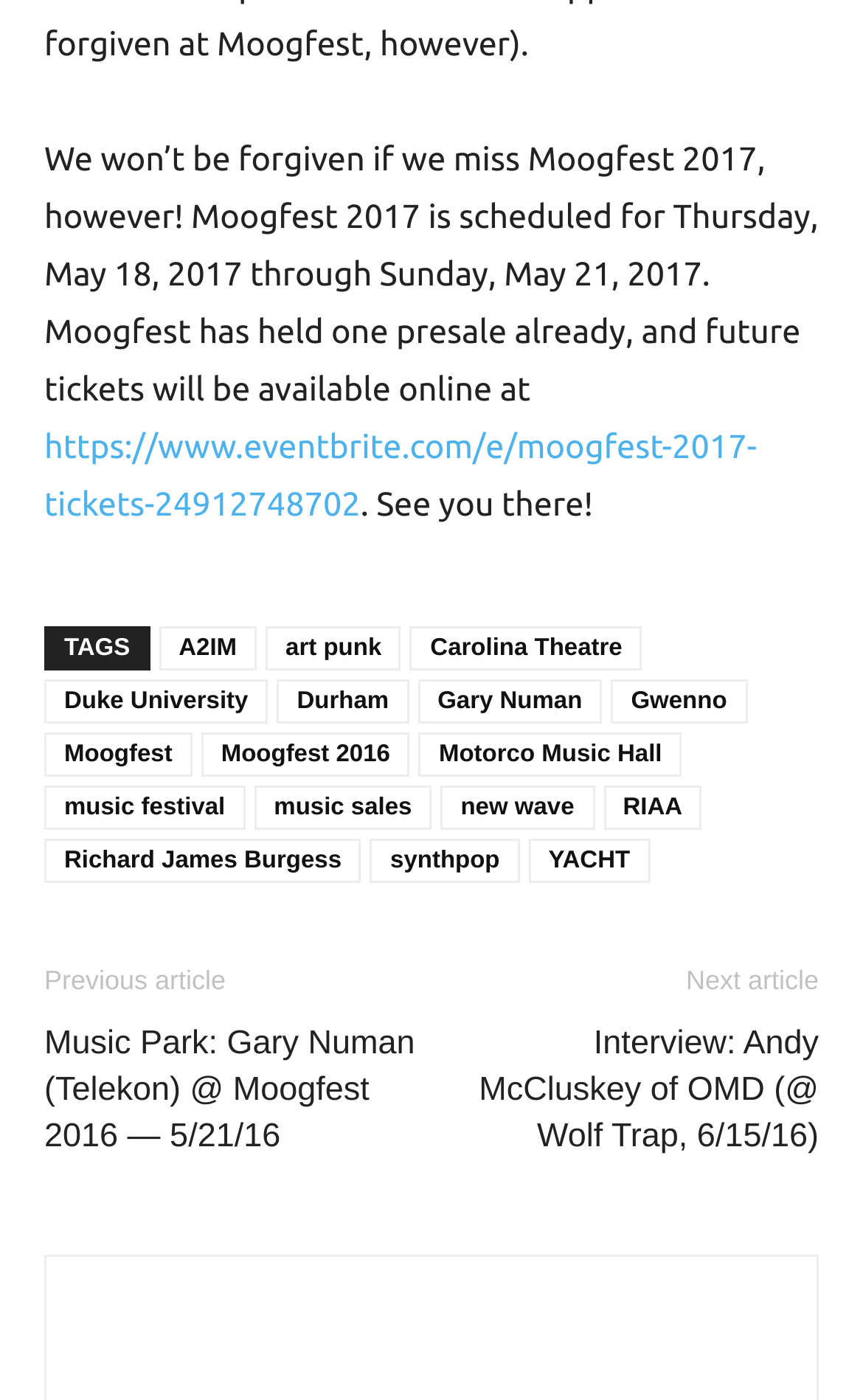Can you specify the bounding box coordinates for the region that should be clicked to fulfill this instruction: "Learn more about Moogfest".

[0.051, 0.524, 0.223, 0.555]